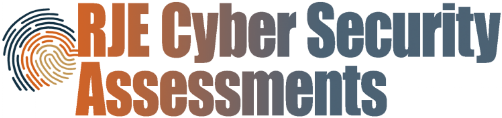Give a one-word or one-phrase response to the question: 
What is the company's specialization?

Cyber security compliance